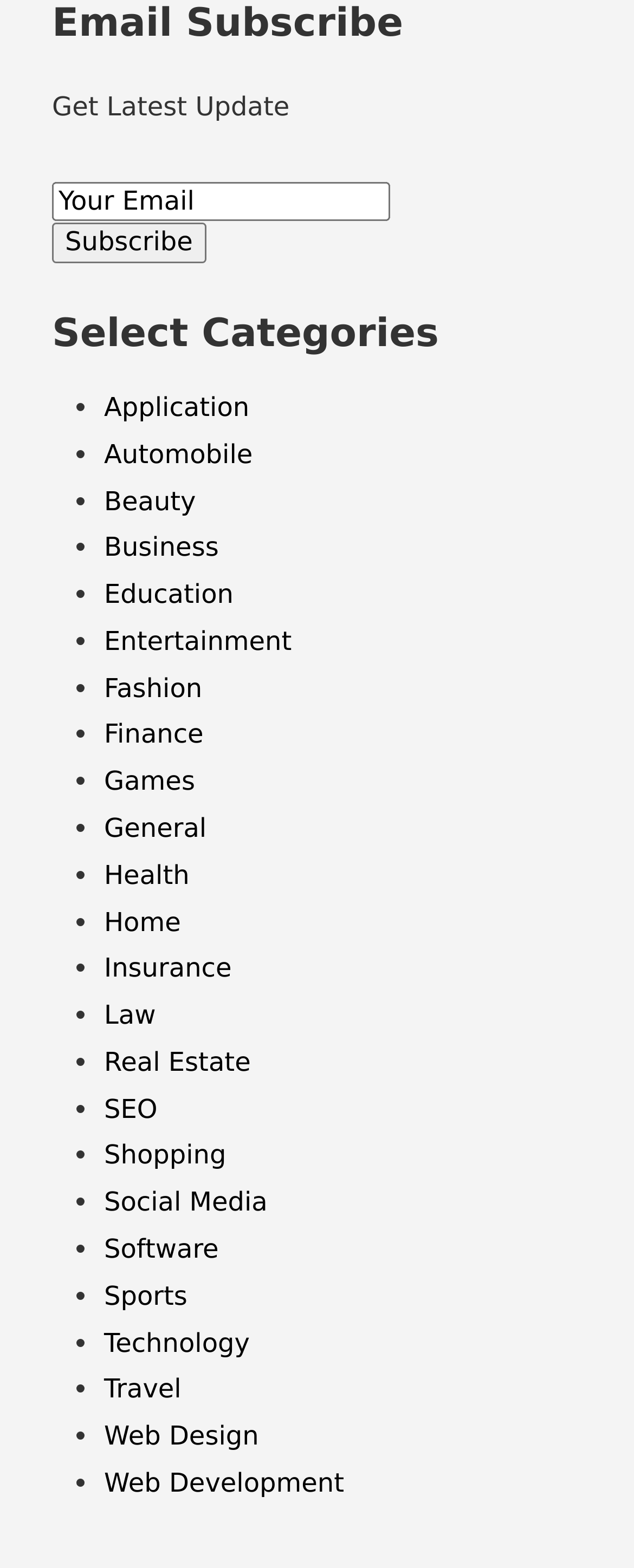Give the bounding box coordinates for the element described by: "Games".

[0.164, 0.488, 0.308, 0.508]